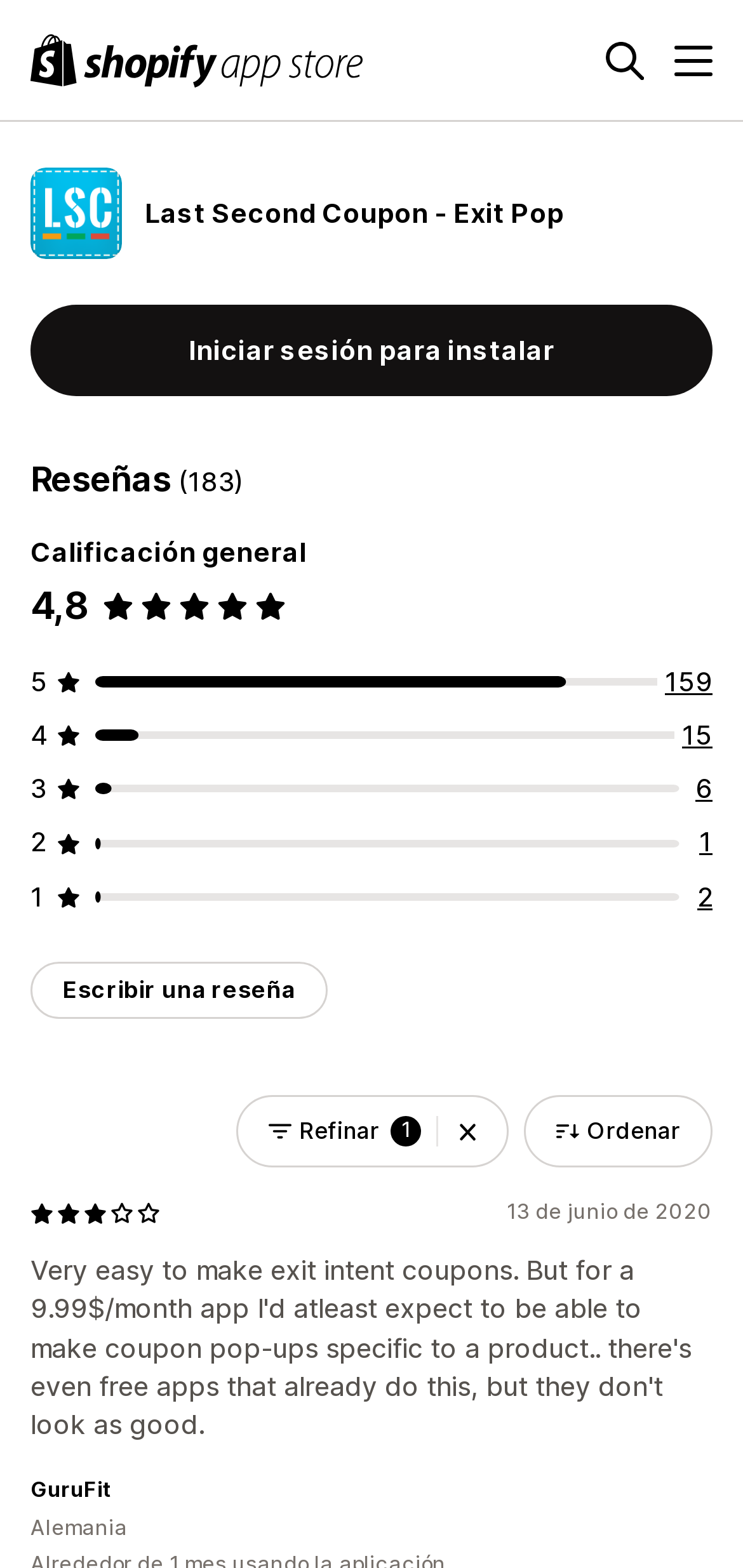Find the bounding box coordinates for the HTML element described as: "2". The coordinates should consist of four float values between 0 and 1, i.e., [left, top, right, bottom].

[0.938, 0.561, 0.959, 0.582]